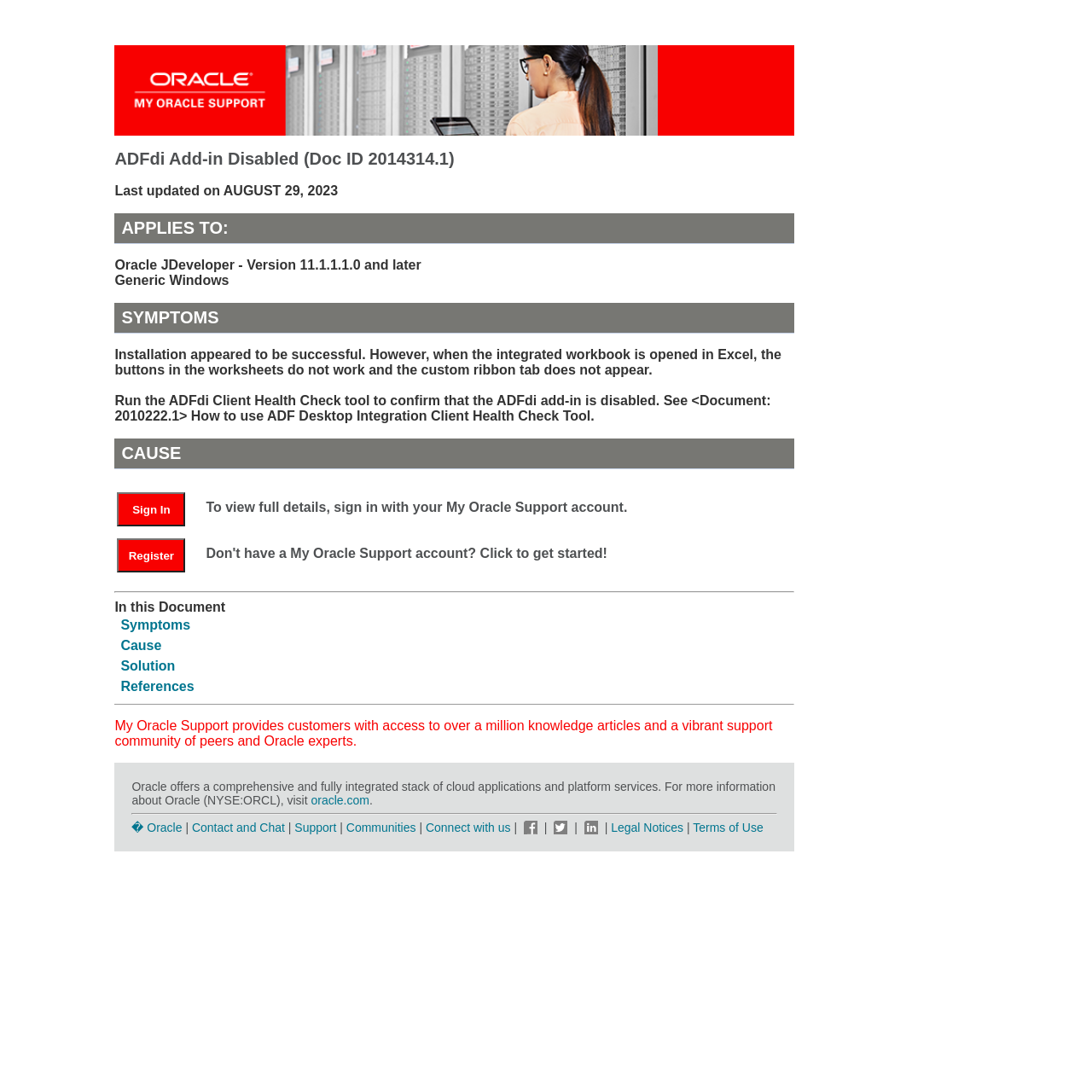Pinpoint the bounding box coordinates of the element you need to click to execute the following instruction: "View Symptoms". The bounding box should be represented by four float numbers between 0 and 1, in the format [left, top, right, bottom].

[0.11, 0.565, 0.174, 0.579]